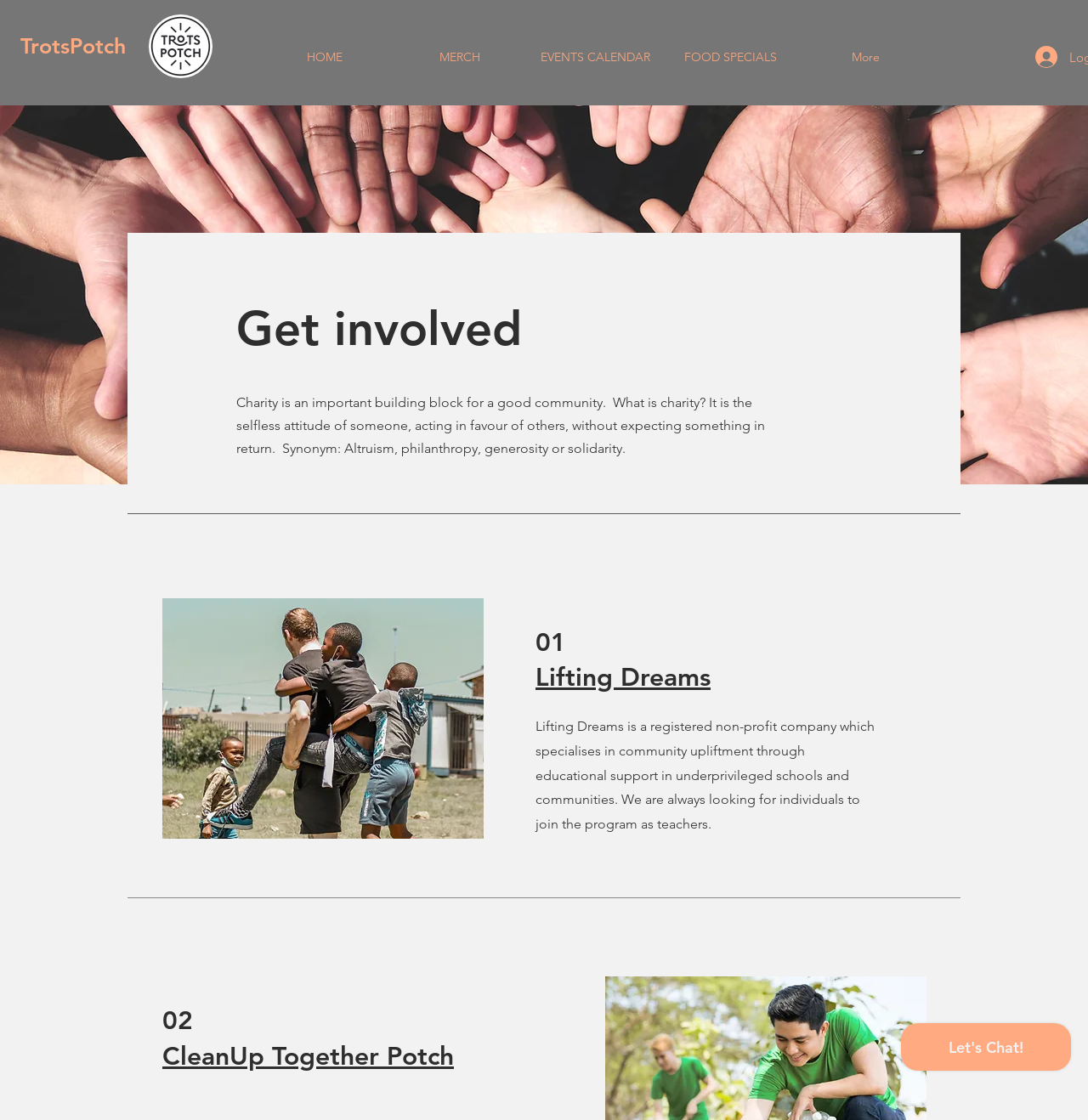Please give a short response to the question using one word or a phrase:
What is the purpose of Lifting Dreams?

Educational support